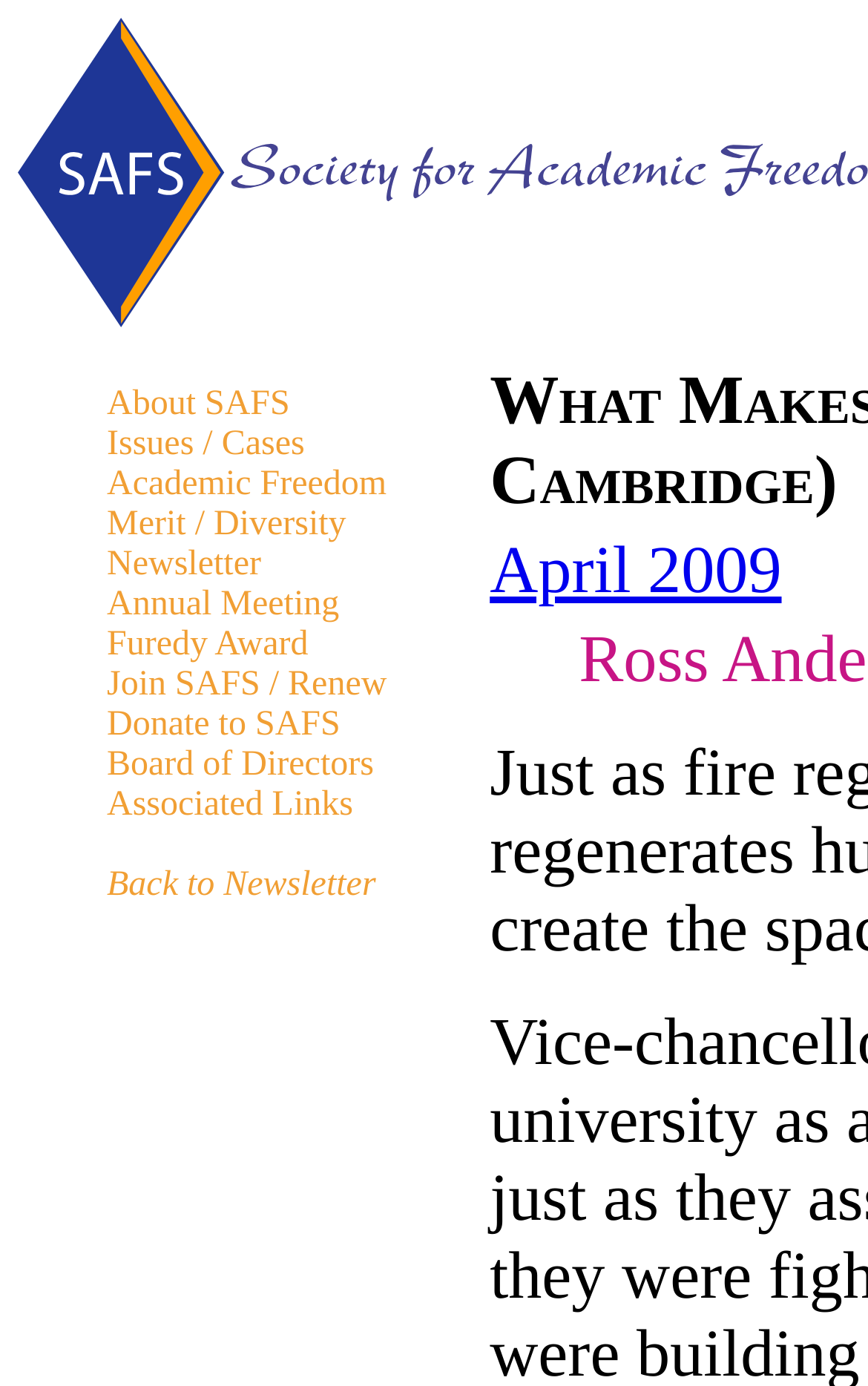Determine the bounding box for the UI element described here: "alt="logo-hello-parent"".

None